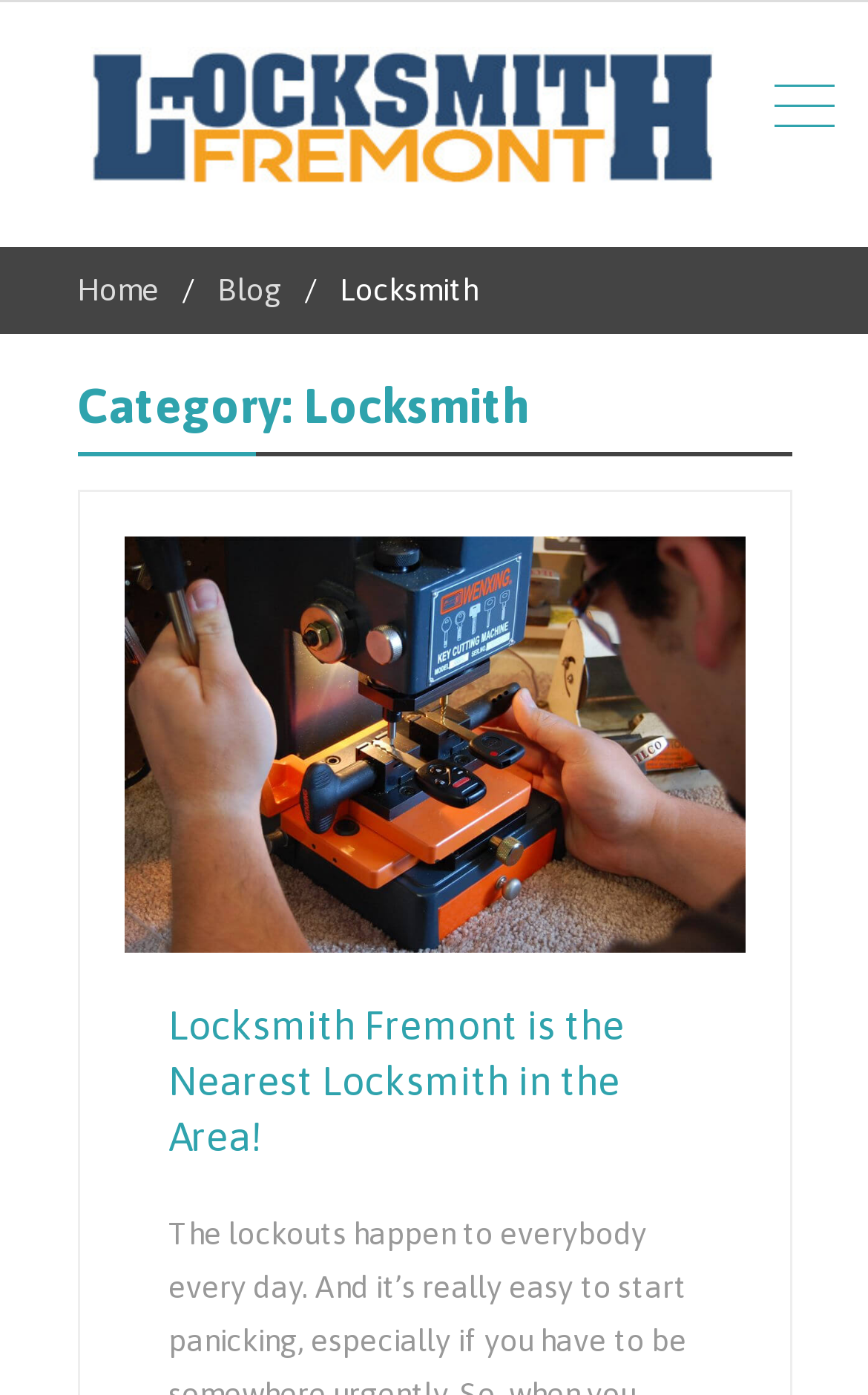What is the text of the first heading?
Answer the question with a single word or phrase by looking at the picture.

Category: Locksmith